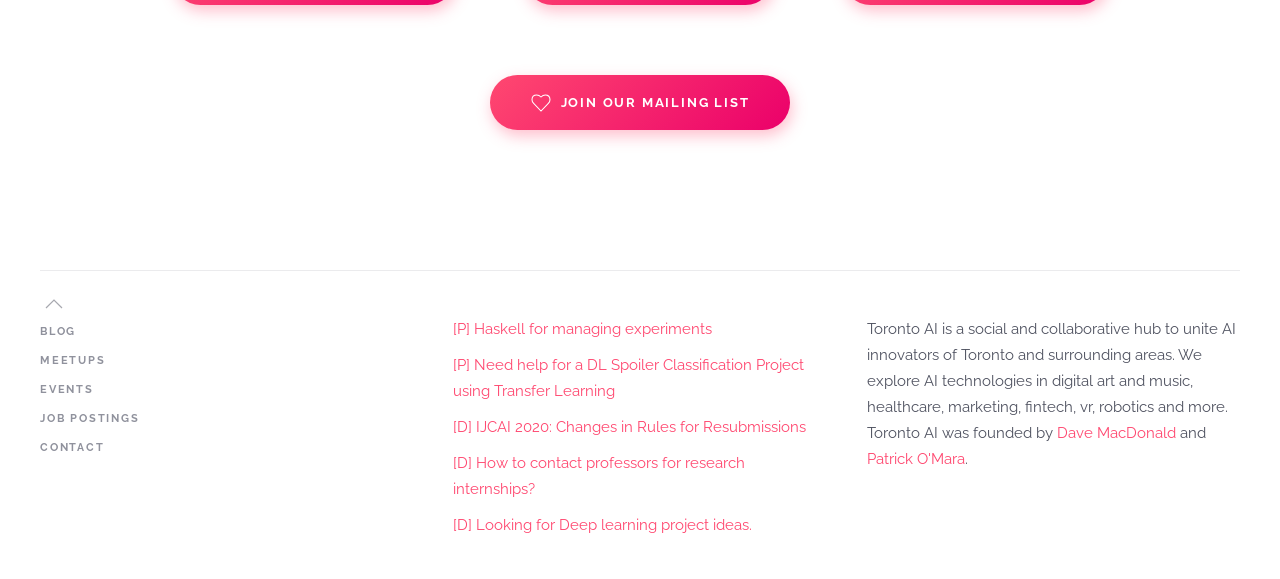What is the topic of the link '[P] Haskell for managing experiments'?
Using the image as a reference, answer with just one word or a short phrase.

Haskell for managing experiments